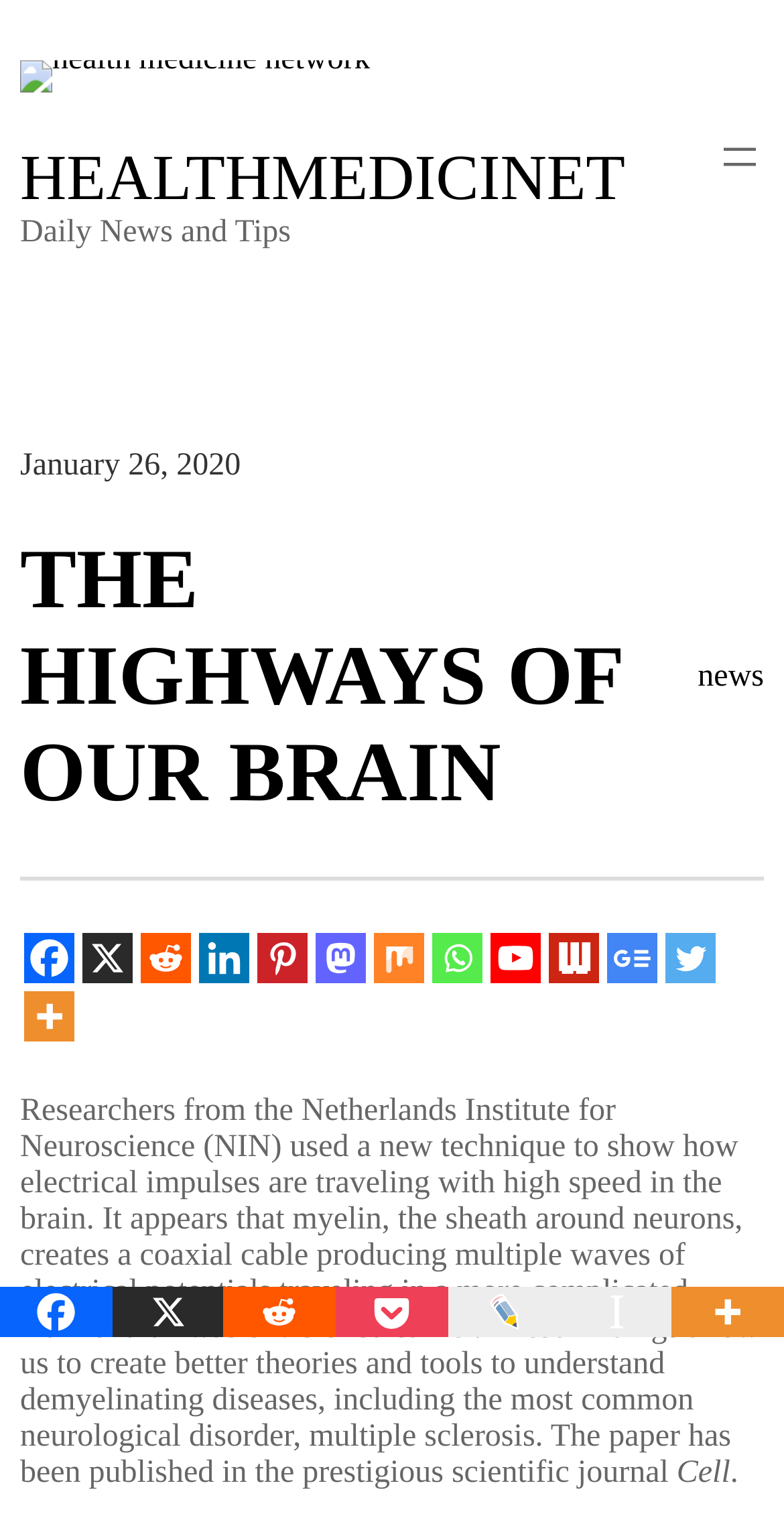Determine the bounding box coordinates for the region that must be clicked to execute the following instruction: "Learn about hemorrhoids and Vaseline".

None